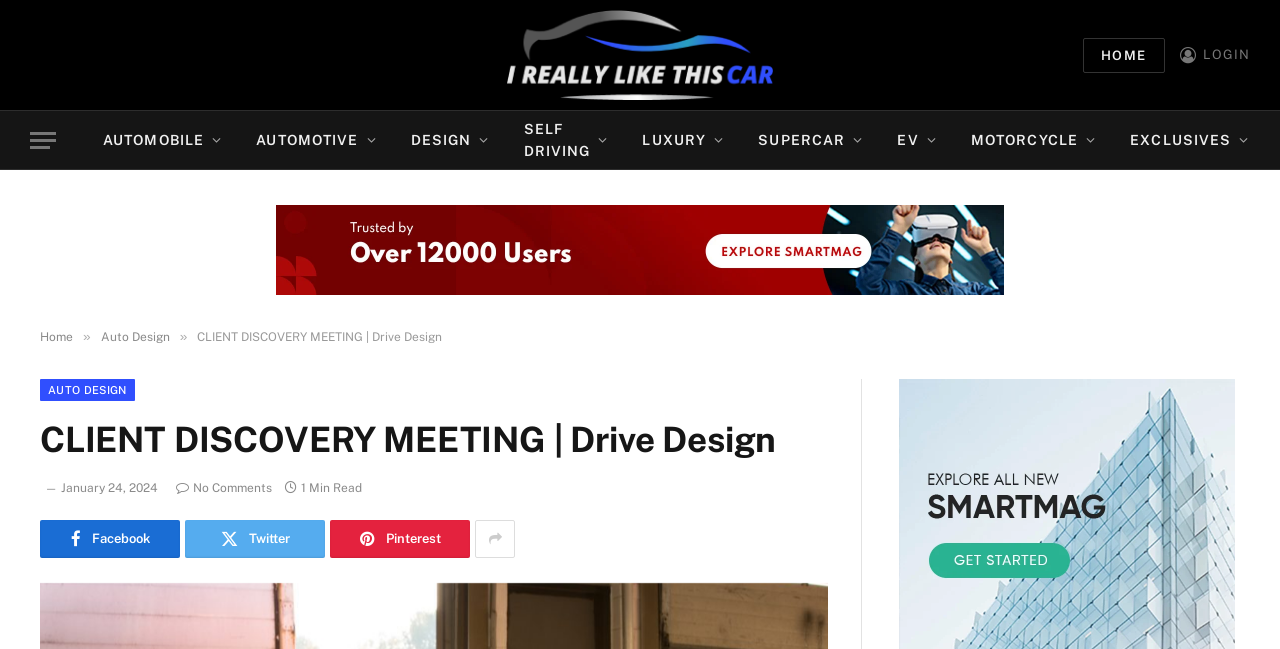Provide a single word or phrase answer to the question: 
What is the date mentioned on the webpage?

January 24, 2024